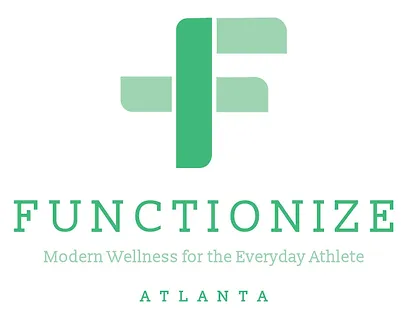Analyze the image and answer the question with as much detail as possible: 
Where is the brand based?

The location 'ATLANTA' is displayed beneath the logo, indicating the brand's base of operations. This suggests that the brand is headquartered in Atlanta, which is an important detail about the brand's identity and presence.